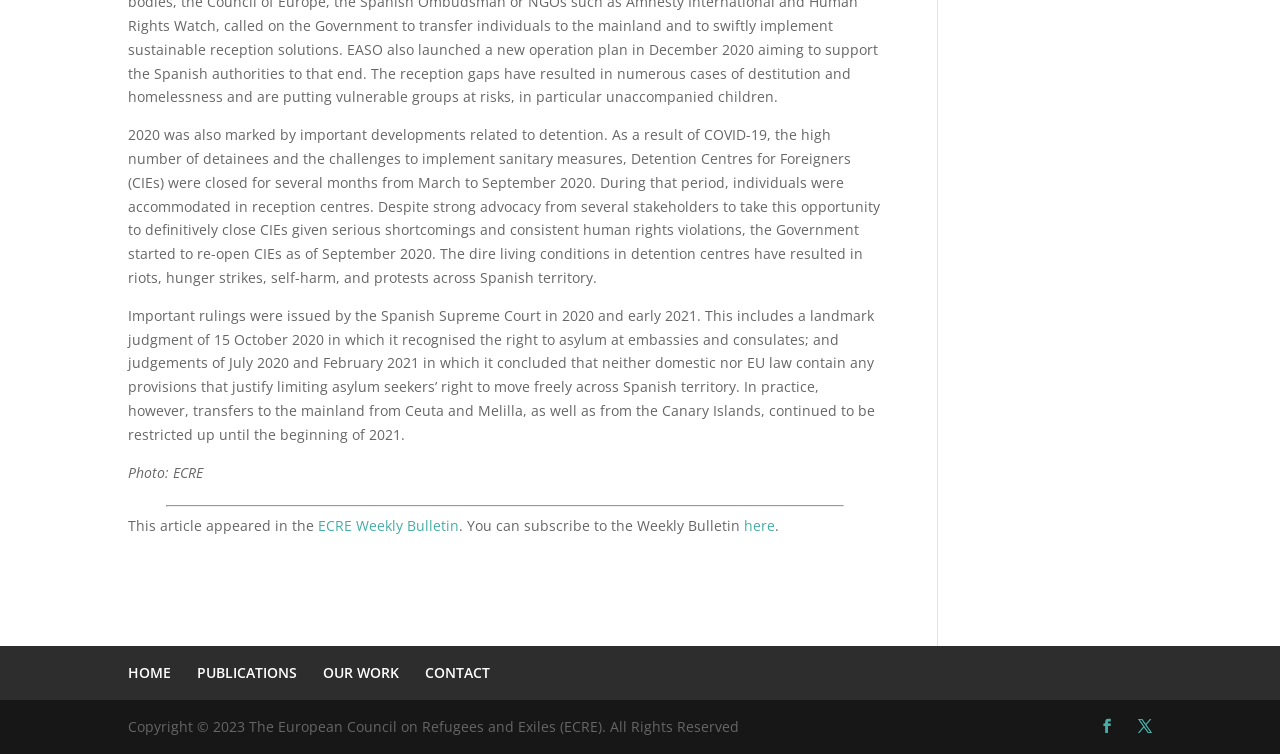Where can I subscribe to the Weekly Bulletin?
Examine the image closely and answer the question with as much detail as possible.

The article mentions that the Weekly Bulletin can be subscribed to by clicking on the 'here' link, which is provided at the end of the article.